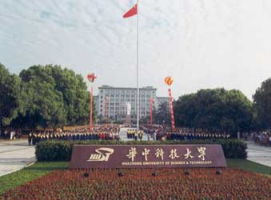What is flying above the flagpole?
Use the information from the screenshot to give a comprehensive response to the question.

The caption describes the scene above the flagpole, stating that the national flag is fluttering against a partly cloudy sky, indicating that the sky is visible above the flagpole.